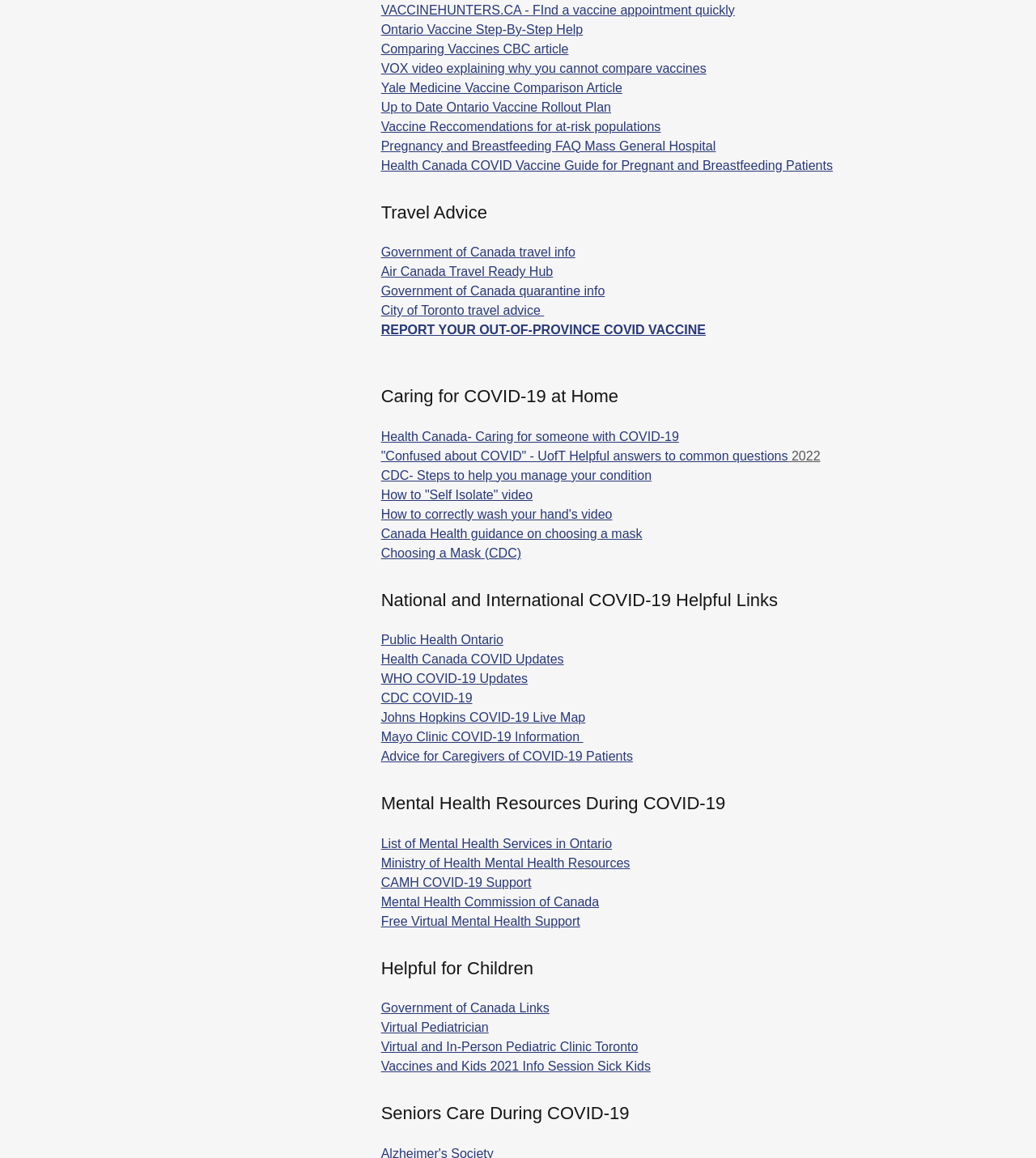Please locate the bounding box coordinates of the region I need to click to follow this instruction: "Find a vaccine appointment quickly".

[0.368, 0.003, 0.709, 0.014]